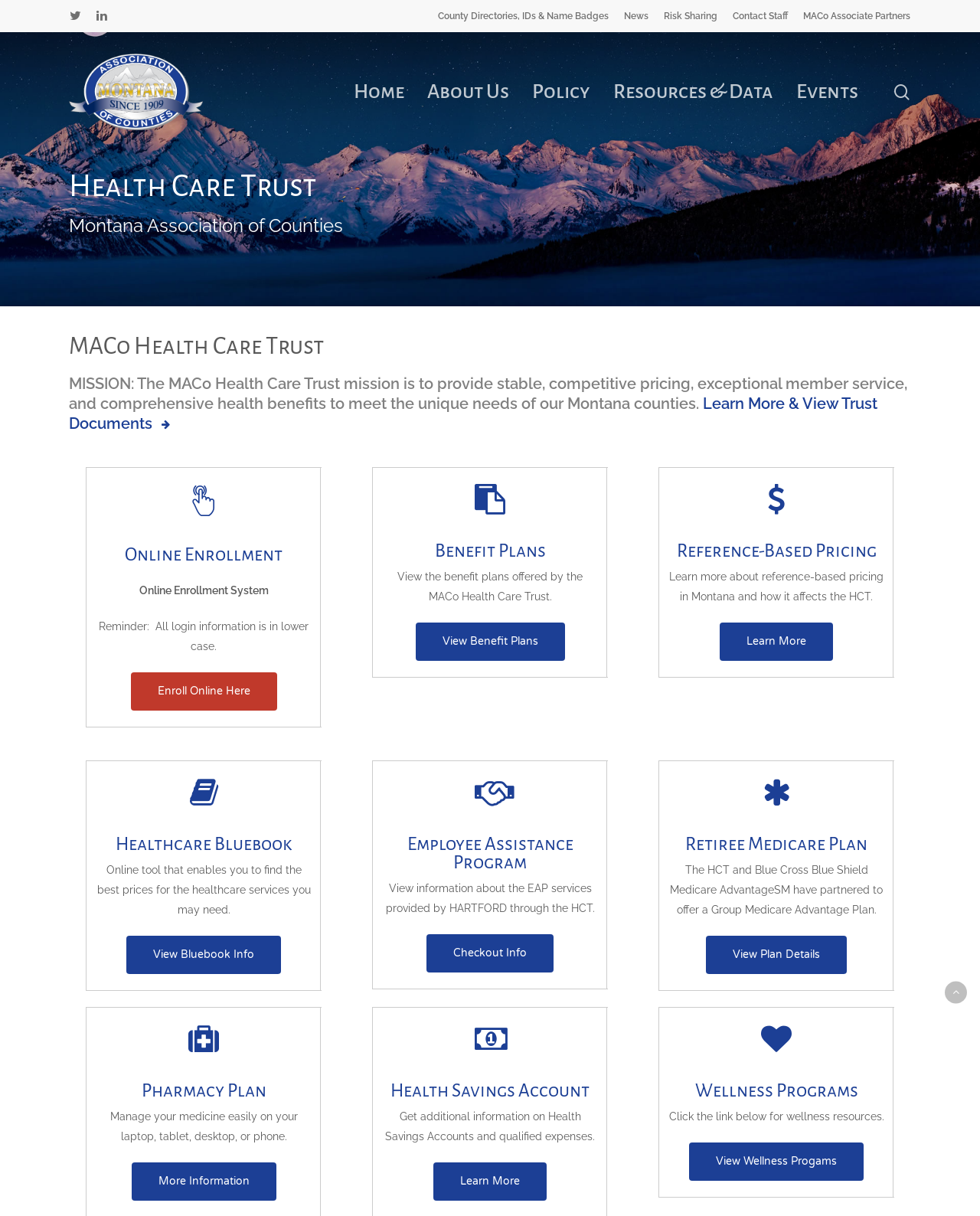Find the bounding box of the web element that fits this description: "Coping".

None